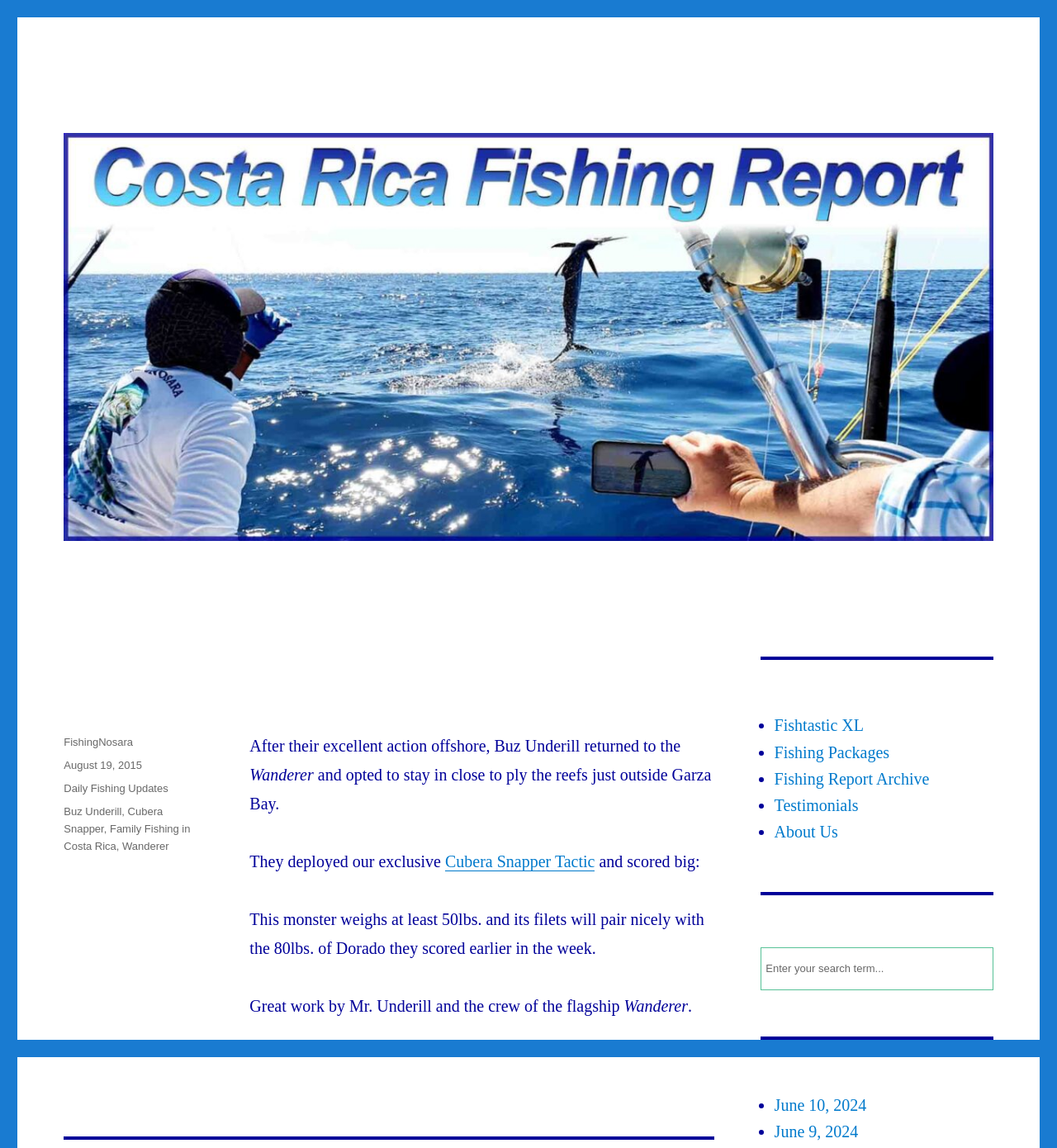Can you find the bounding box coordinates of the area I should click to execute the following instruction: "Search for a specific topic on the website"?

[0.721, 0.826, 0.913, 0.862]